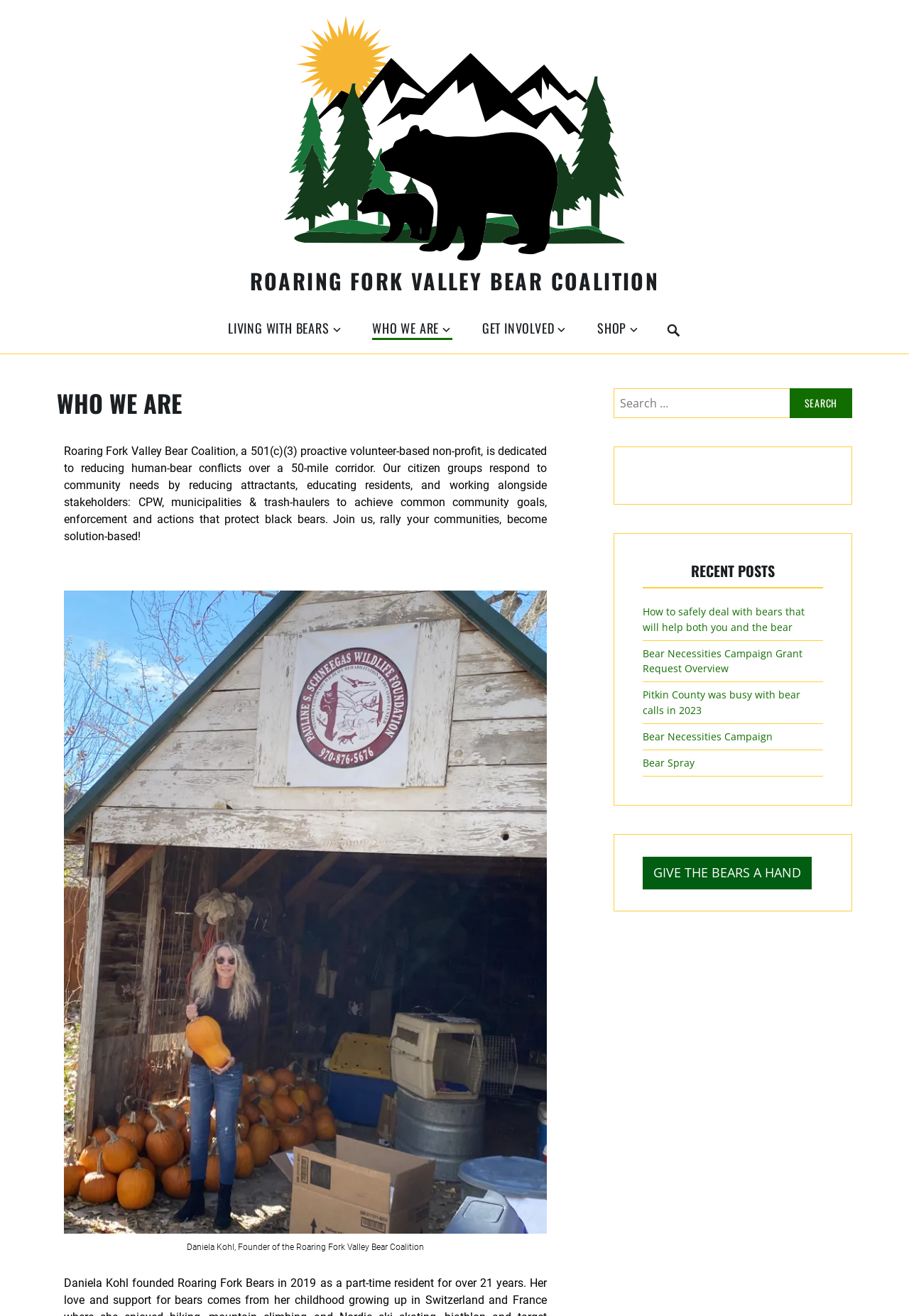Please specify the coordinates of the bounding box for the element that should be clicked to carry out this instruction: "Click on the 'LIVING WITH BEARS' link". The coordinates must be four float numbers between 0 and 1, formatted as [left, top, right, bottom].

[0.251, 0.242, 0.377, 0.259]